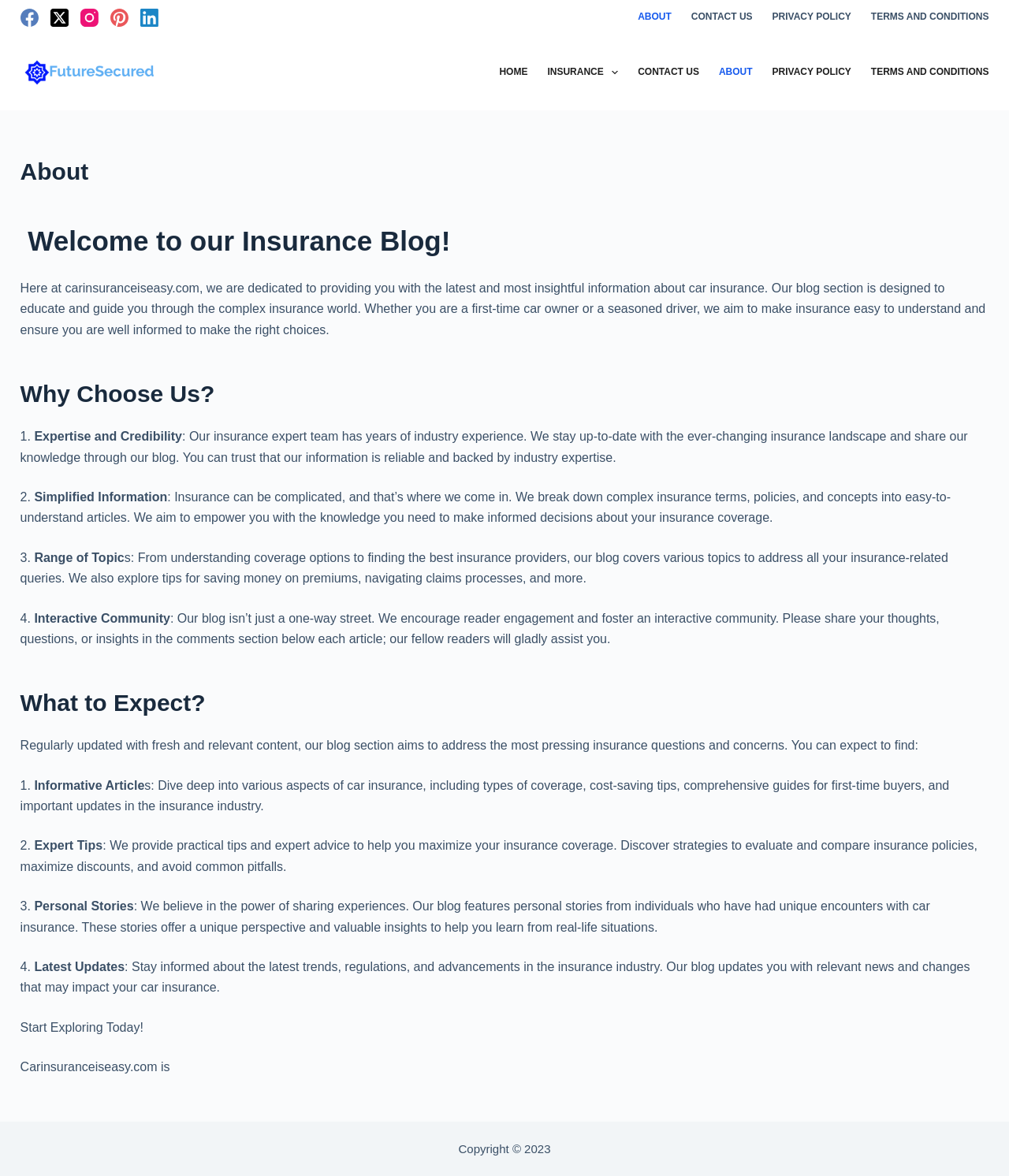Using the description "Terms and Conditions", locate and provide the bounding box of the UI element.

[0.853, 0.0, 0.98, 0.029]